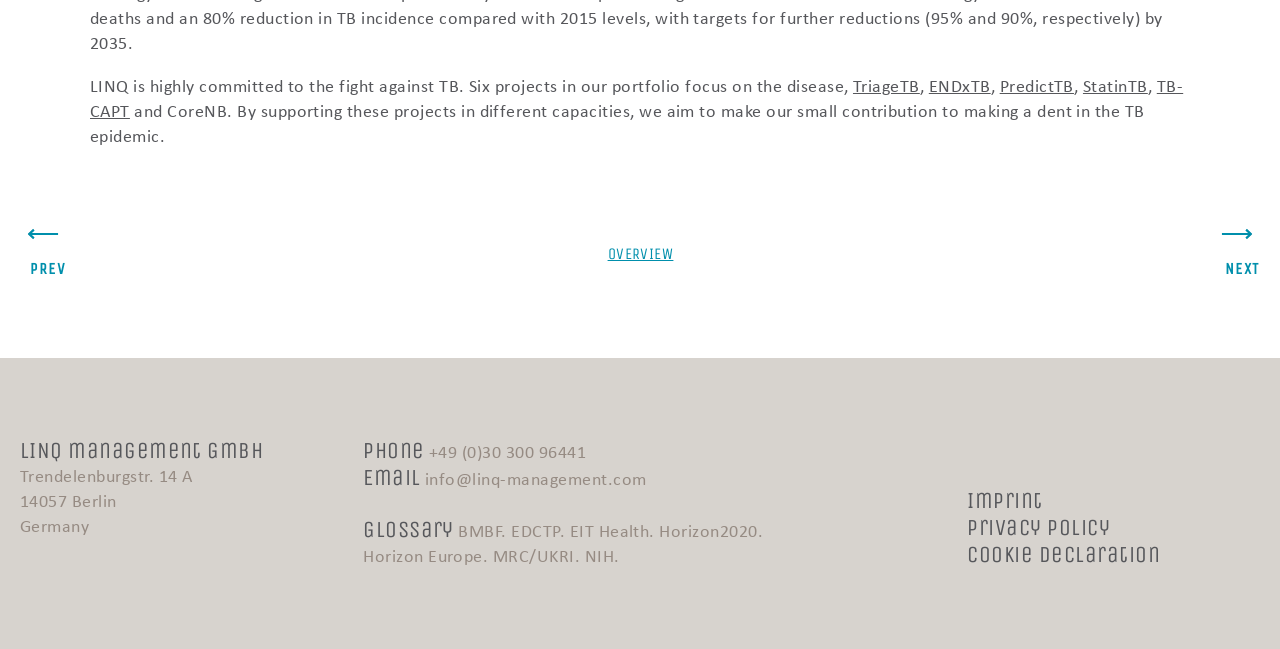Please specify the coordinates of the bounding box for the element that should be clicked to carry out this instruction: "Visit the OVERVIEW page". The coordinates must be four float numbers between 0 and 1, formatted as [left, top, right, bottom].

[0.475, 0.372, 0.526, 0.41]